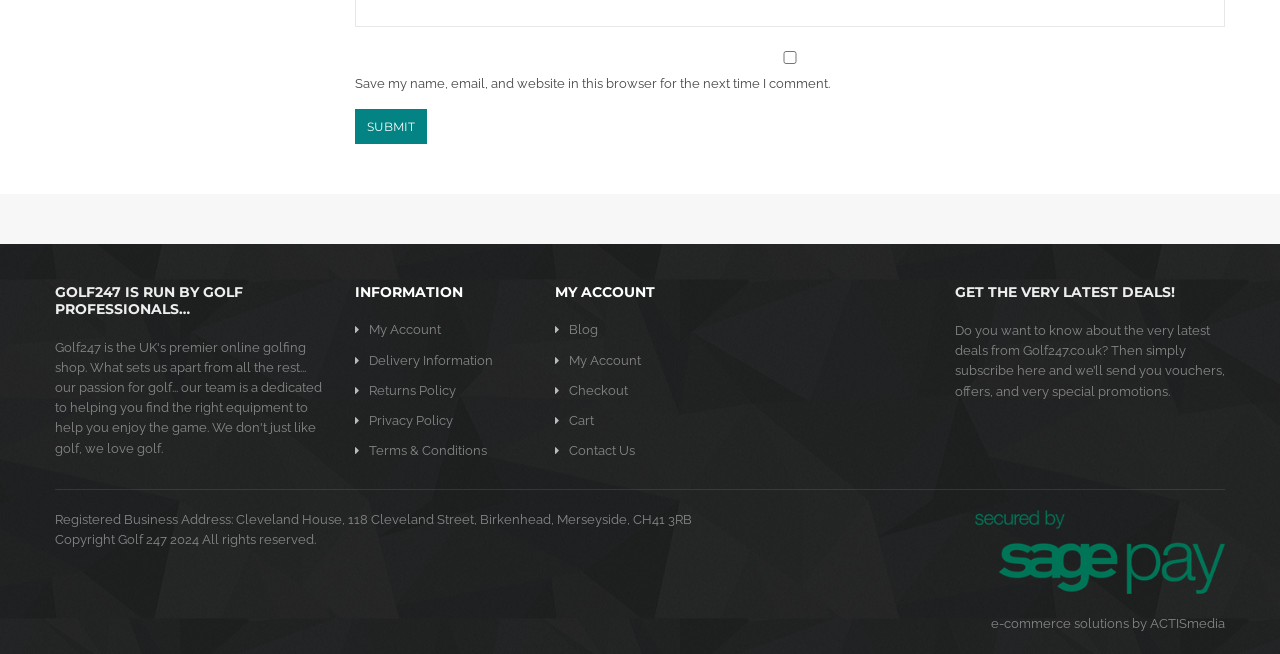Please identify the bounding box coordinates of the area I need to click to accomplish the following instruction: "Read the Privacy Policy".

[0.288, 0.631, 0.354, 0.654]